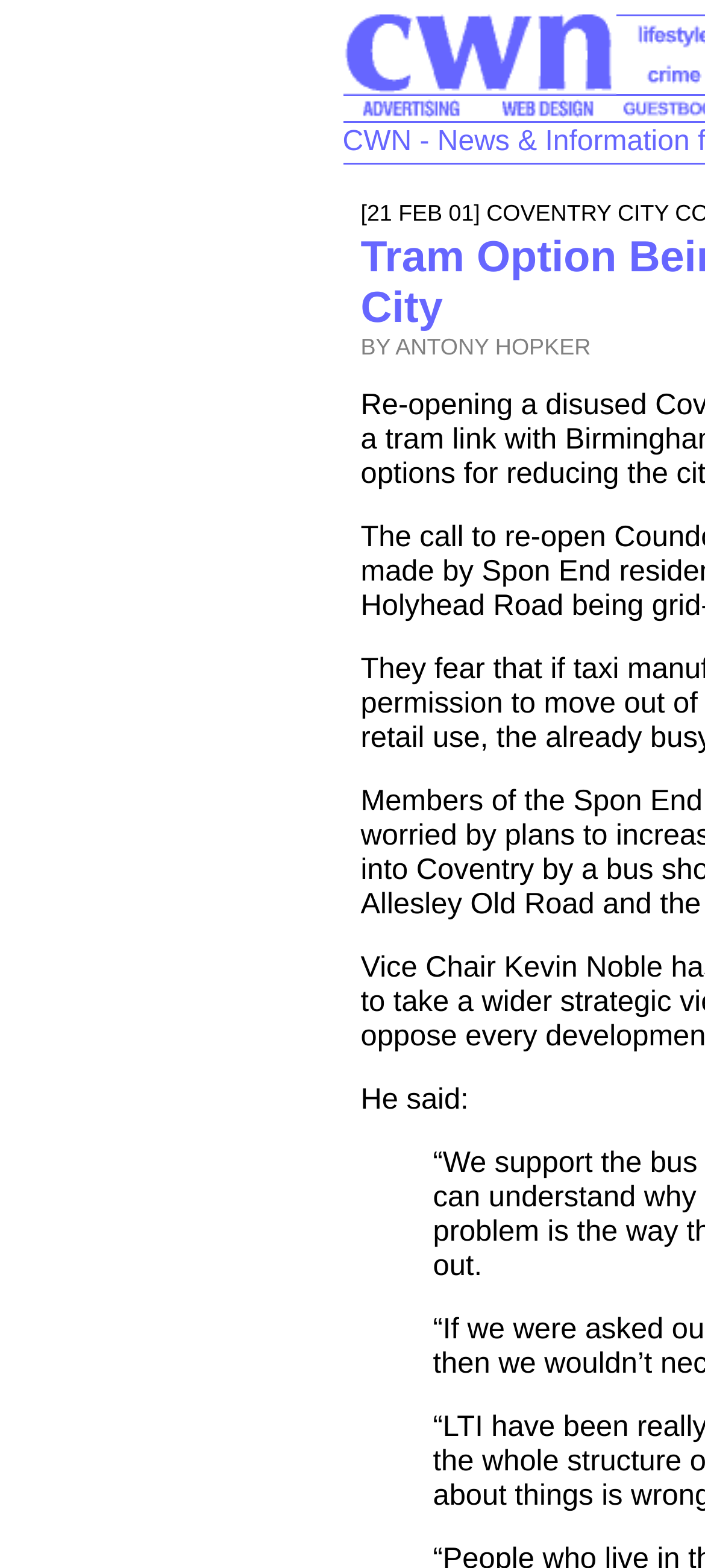Please find the bounding box coordinates (top-left x, top-left y, bottom-right x, bottom-right y) in the screenshot for the UI element described as follows: ActivusConnect

None